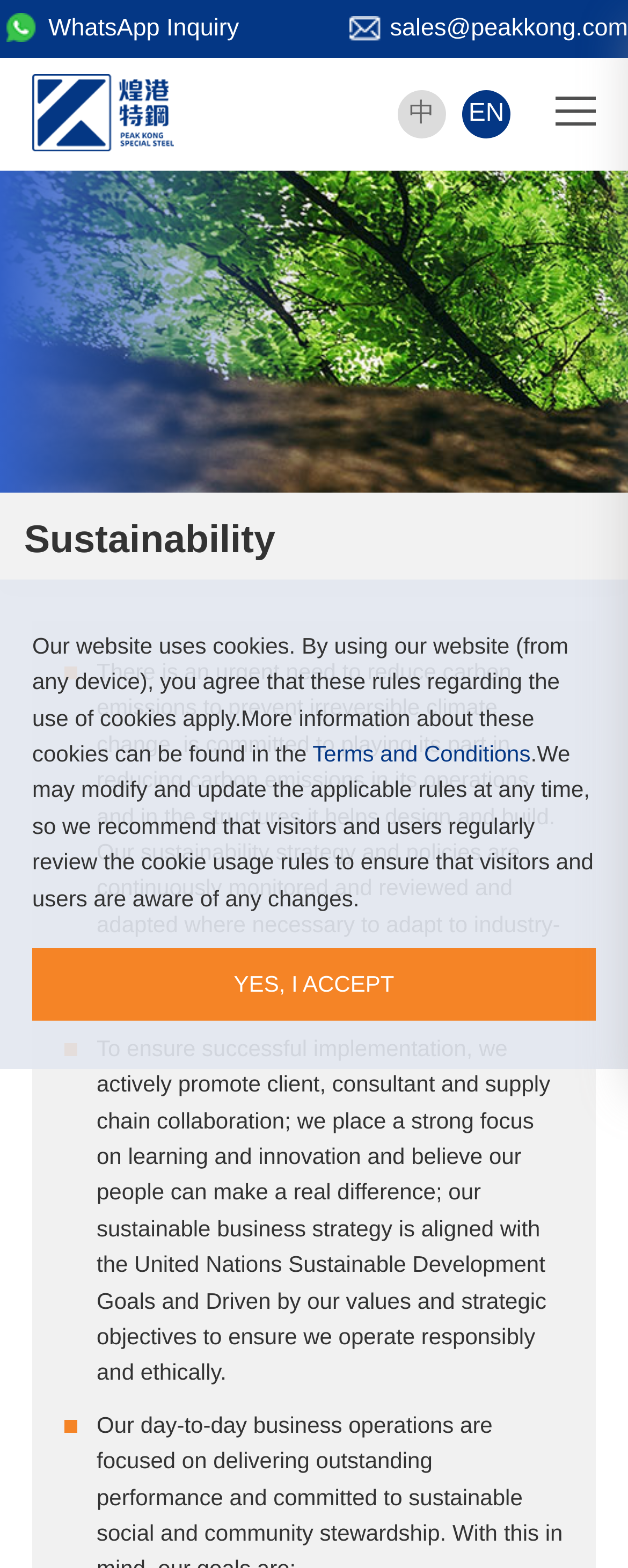How many languages are available on the website?
Answer with a single word or short phrase according to what you see in the image.

At least 2